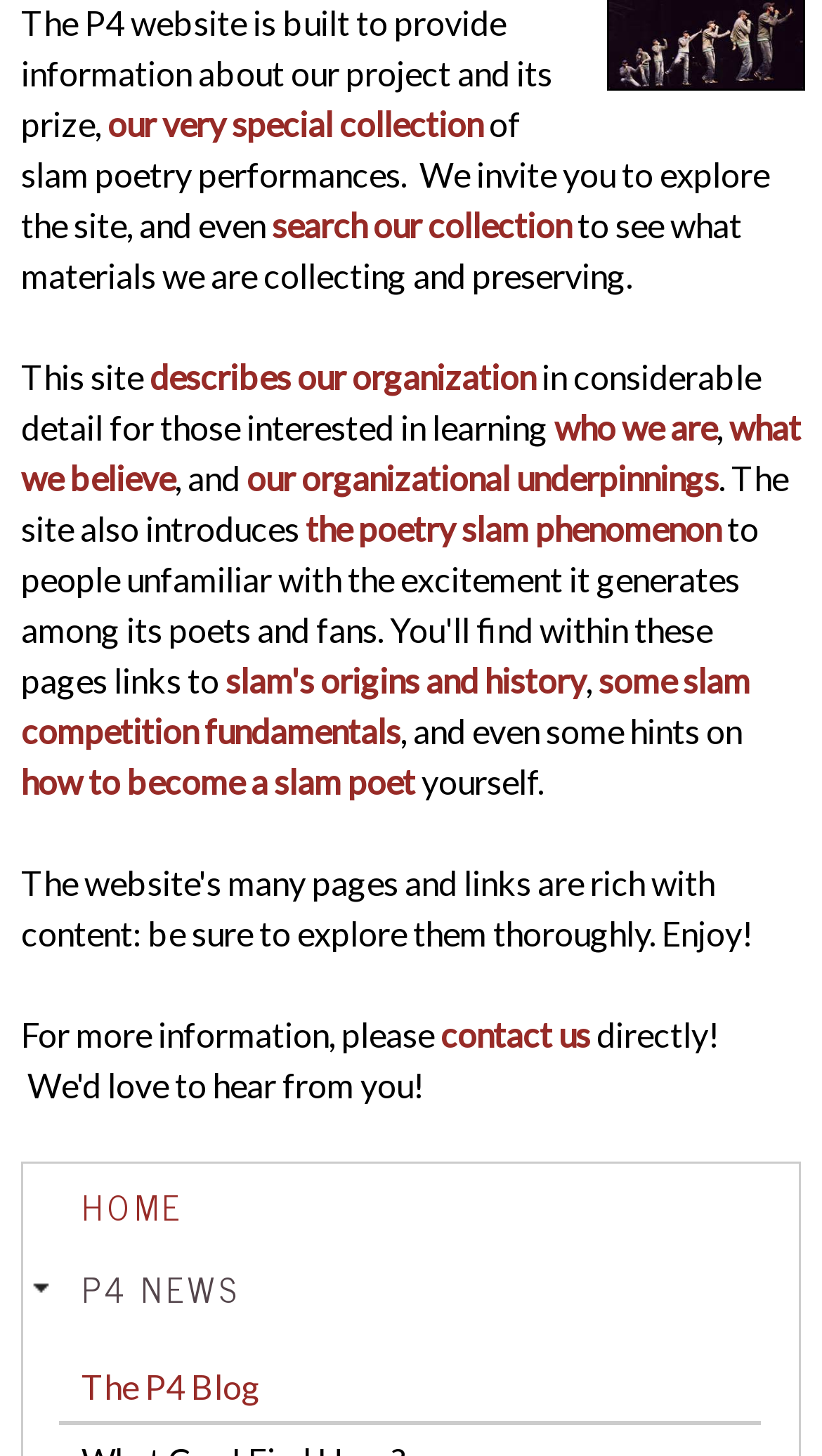From the details in the image, provide a thorough response to the question: What is the main topic of this website?

The website is primarily focused on slam poetry, as evident from the text 'The P4 website is built to provide information about our project and its prize, of slam poetry performances.' and the various links and descriptions related to slam poetry throughout the page.